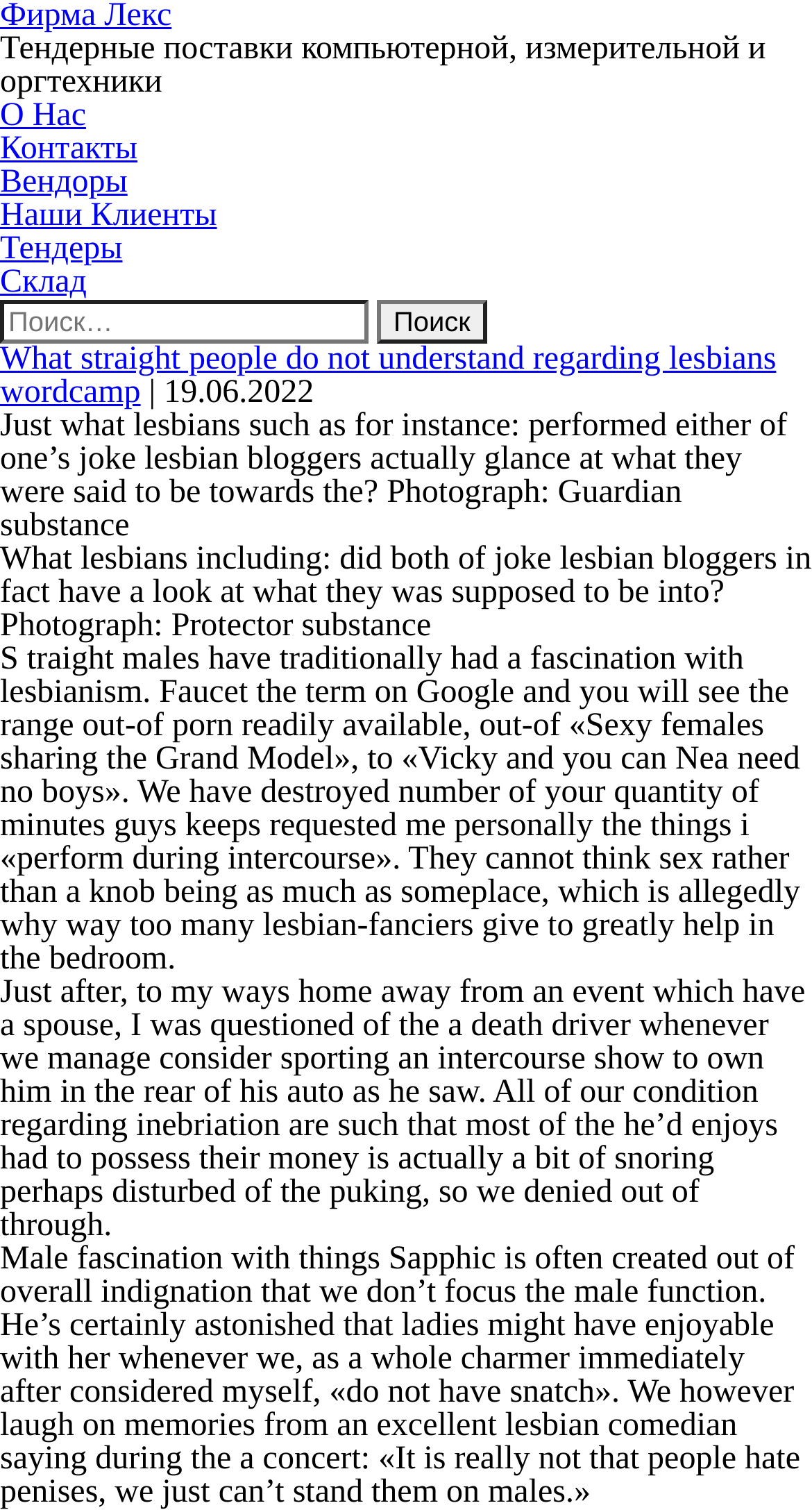Refer to the screenshot and answer the following question in detail:
How many links are in the navigation menu?

The navigation menu is located at the top of the webpage and contains links to 'О Нас', 'Контакты', 'Вендоры', 'Наши Клиенты', 'Тендеры', and 'Склад'. There are 6 links in total.